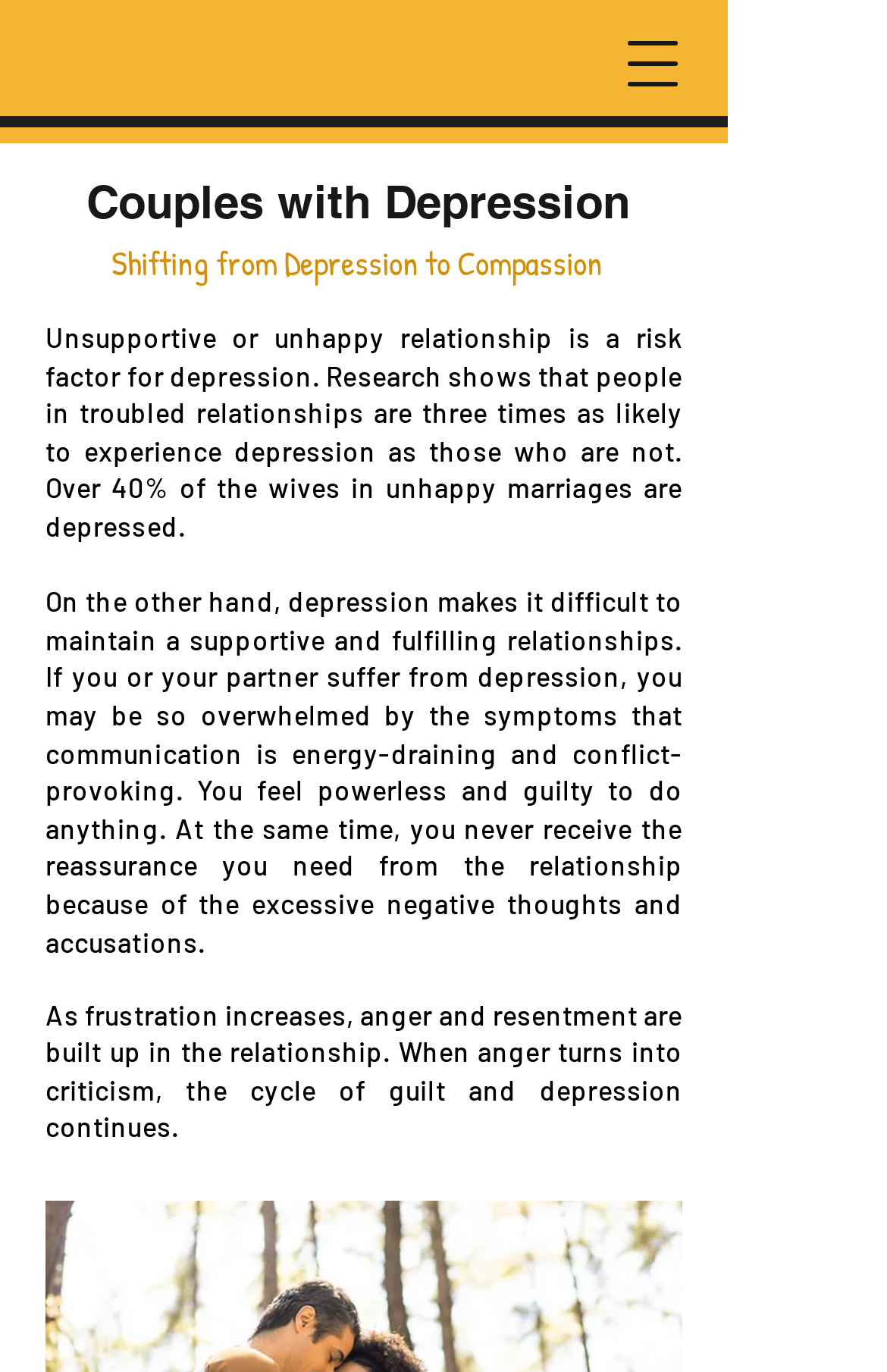Generate a detailed explanation of the webpage's features and information.

The webpage is about depression in couples and its impact on relationships, specifically marriage counseling. At the top right corner, there is a button to open a navigation menu. Below the button, there are two headings, "Couples with Depression" and "Shifting from Depression to Compassion", which are positioned side by side, with the first heading slightly to the left of the second one.

The main content of the webpage consists of three paragraphs of text. The first paragraph explains how an unsupportive or unhappy relationship can be a risk factor for depression, citing research that shows people in troubled relationships are three times more likely to experience depression. This paragraph is positioned near the top of the page, slightly to the right of the center.

The second paragraph discusses how depression can make it difficult to maintain a supportive and fulfilling relationship, leading to feelings of powerlessness and guilt. This paragraph is positioned below the first one, still slightly to the right of the center.

The third paragraph is shorter and explains how frustration in the relationship can build up anger and resentment, leading to a cycle of guilt and depression. This paragraph is positioned at the bottom of the page, slightly to the right of the center.

There are no images on the page, and the overall content is focused on providing information and insights about depression in couples and its impact on relationships.